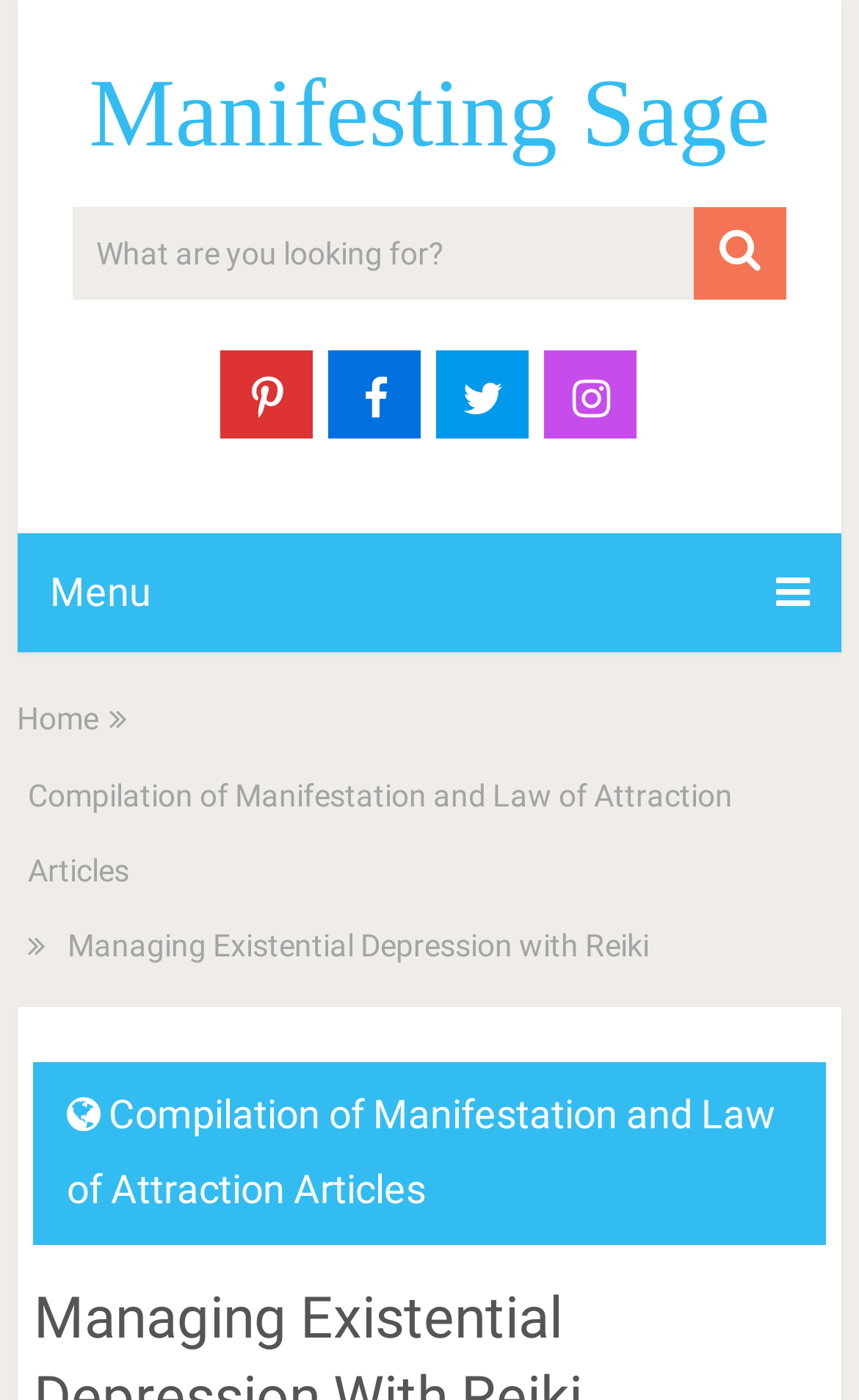Locate and provide the bounding box coordinates for the HTML element that matches this description: "Menu".

[0.02, 0.381, 0.98, 0.466]